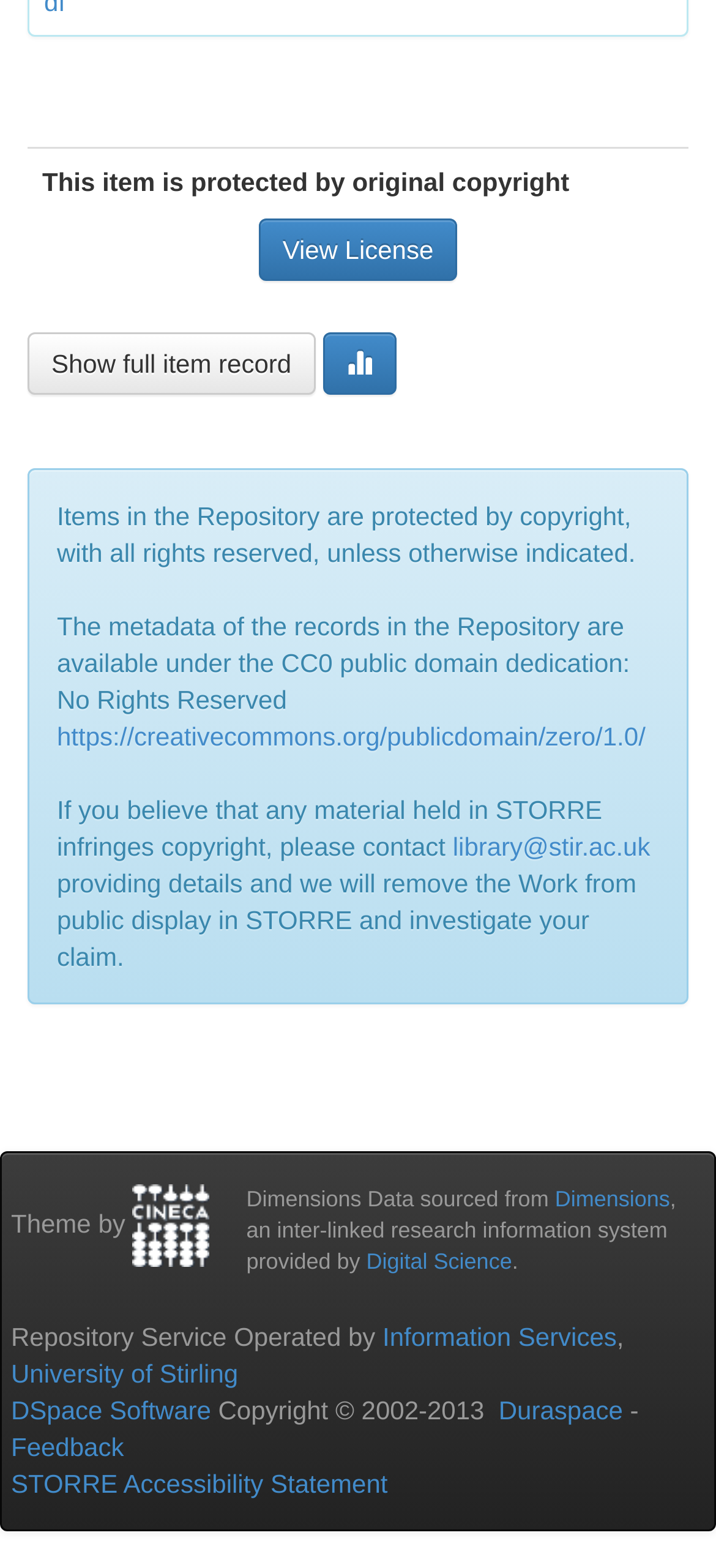Please specify the bounding box coordinates of the clickable region necessary for completing the following instruction: "Show full item record". The coordinates must consist of four float numbers between 0 and 1, i.e., [left, top, right, bottom].

[0.038, 0.212, 0.44, 0.251]